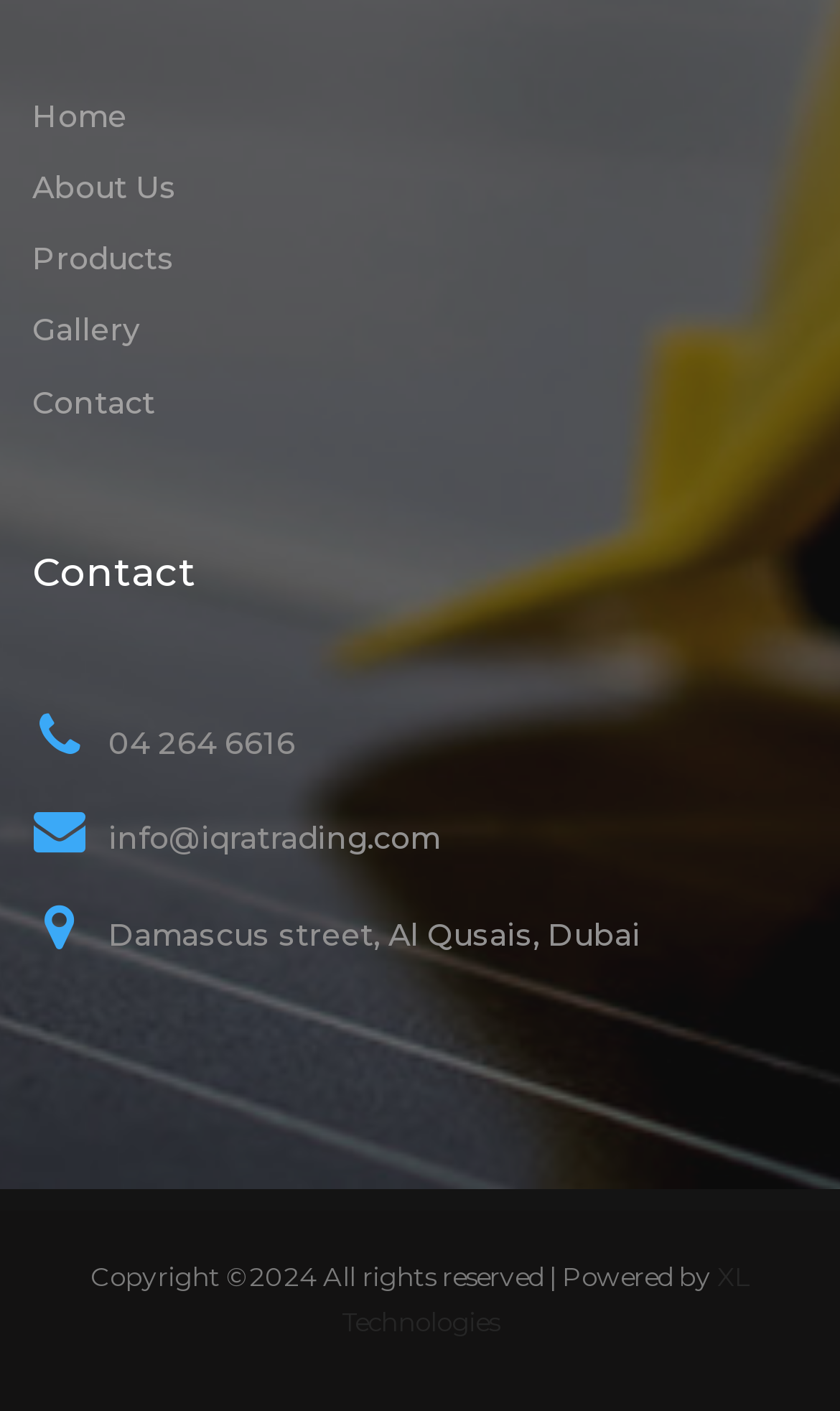What is the company's location?
Please answer the question with a detailed response using the information from the screenshot.

I found the company's location by analyzing the static text elements on the webpage. The element with the text 'Damascus street, Al Qusais, Dubai' is located at coordinates [0.129, 0.648, 0.763, 0.676], which suggests it is a contact information section.